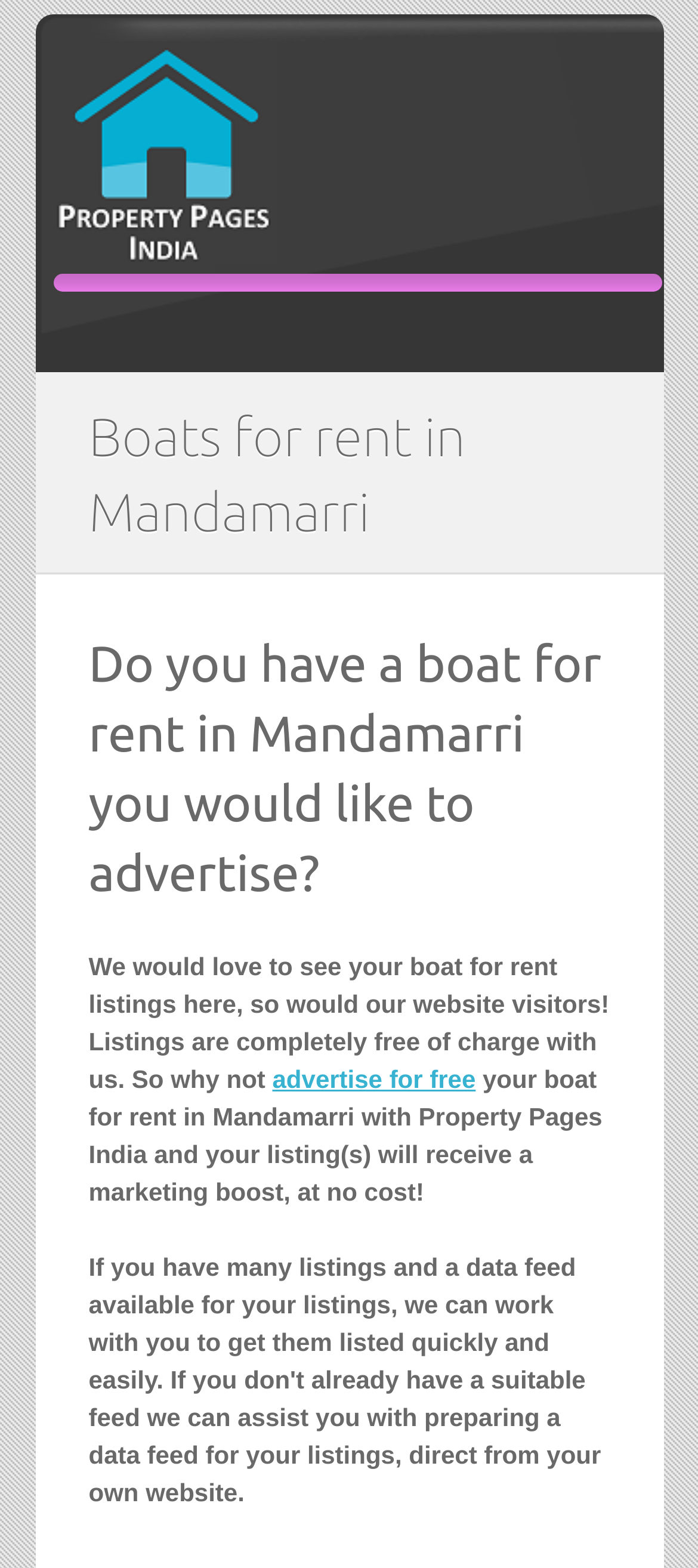Extract the primary headline from the webpage and present its text.

Boats for rent in Mandamarri